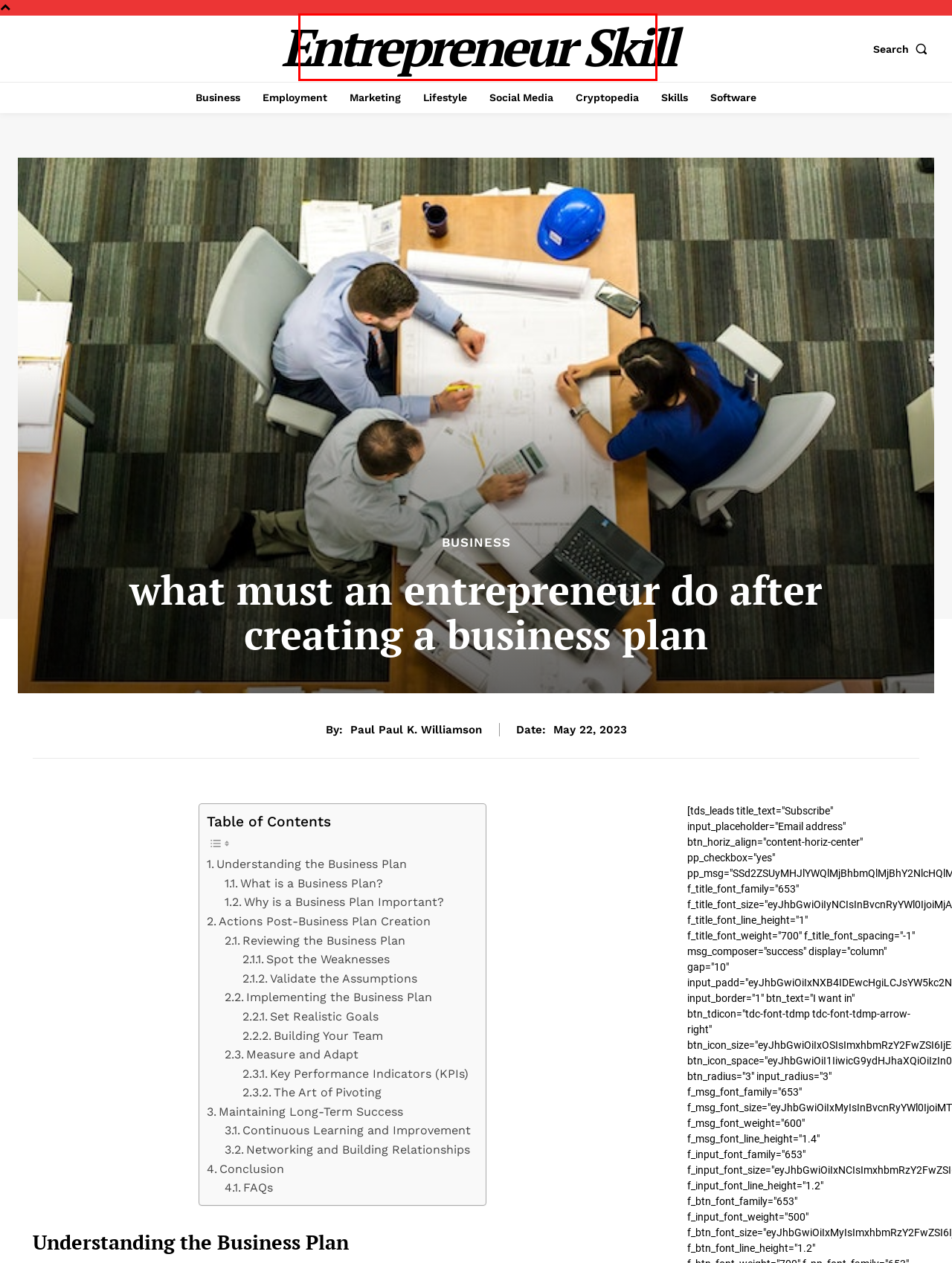You have a screenshot of a webpage with a red rectangle bounding box around a UI element. Choose the best description that matches the new page after clicking the element within the bounding box. The candidate descriptions are:
A. Cryptopedia - Entrepreneur Skill
B. Social Media - Entrepreneur Skill
C. Marketing - Entrepreneur Skill
D. Software - Entrepreneur Skill
E. Business - Entrepreneur Skill
F. Lifestyle - Entrepreneur Skill
G. Paul Paul K. Williamson - Entrepreneur Skill
H. Homepage - Entrepreneur Skill

H